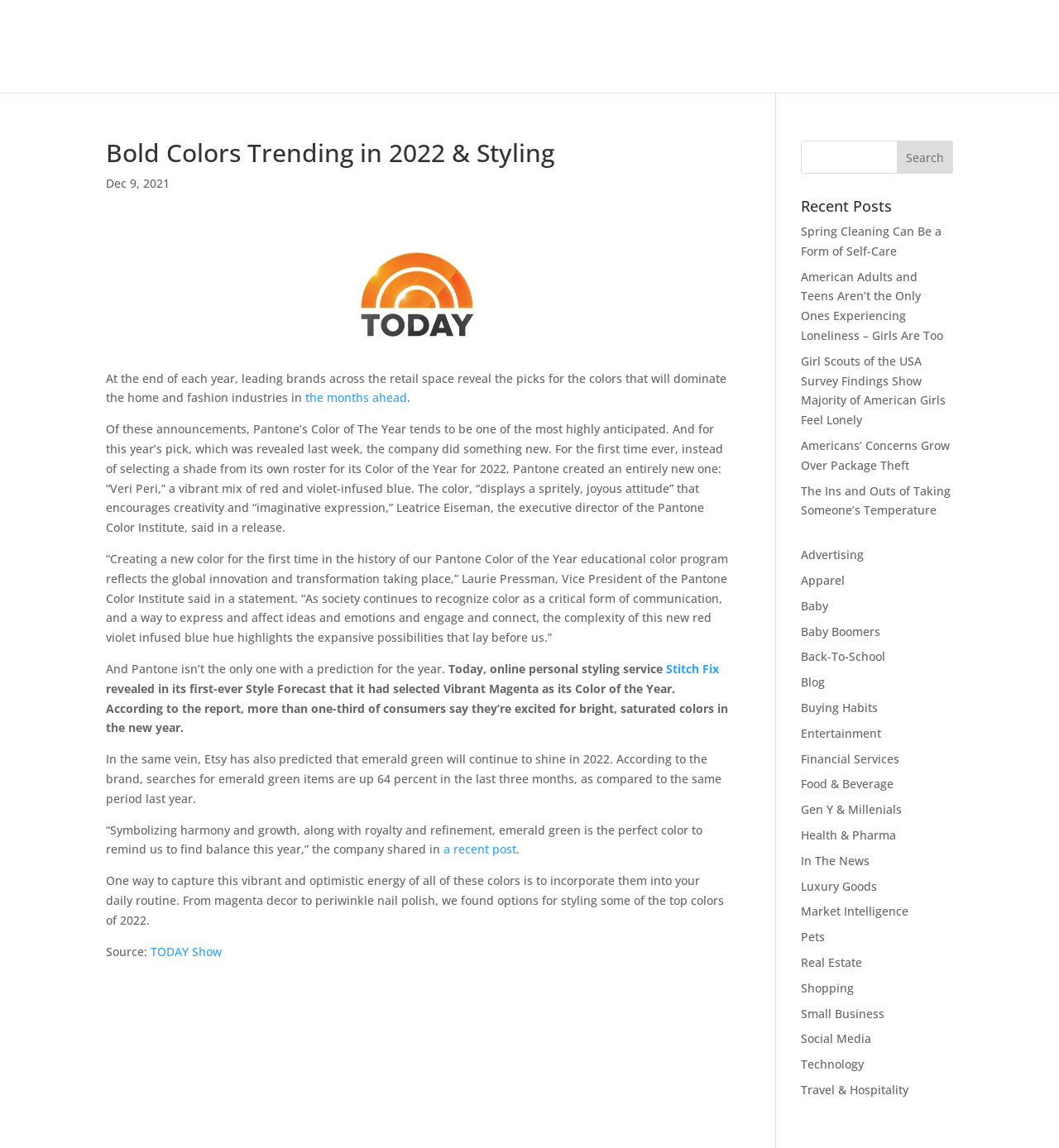Identify the bounding box coordinates of the region that should be clicked to execute the following instruction: "Learn about Spring Cleaning as Self-Care".

[0.756, 0.195, 0.889, 0.225]